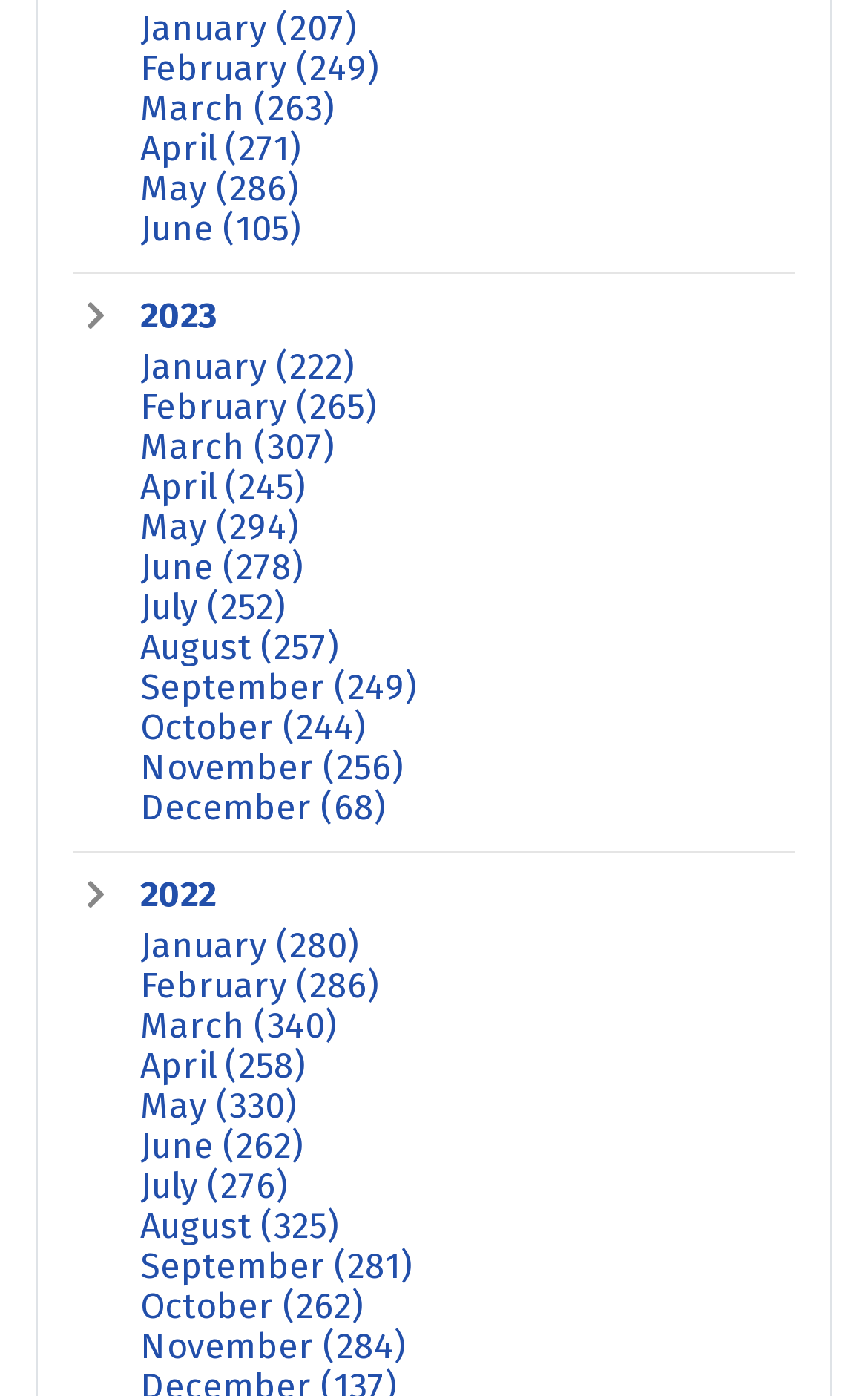Respond to the following question using a concise word or phrase: 
How many months have more than 280 items in 2022?

3